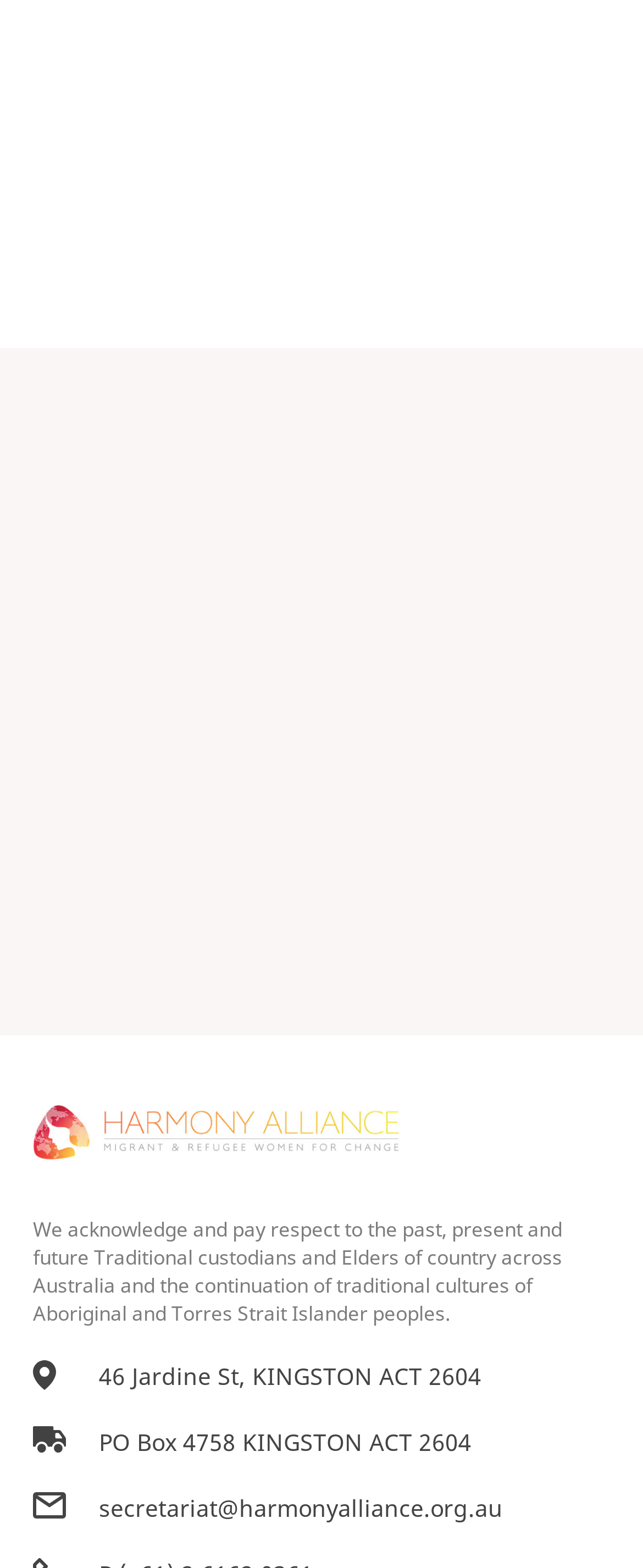Specify the bounding box coordinates (top-left x, top-left y, bottom-right x, bottom-right y) of the UI element in the screenshot that matches this description: Privacy Policy

[0.051, 0.932, 0.244, 0.949]